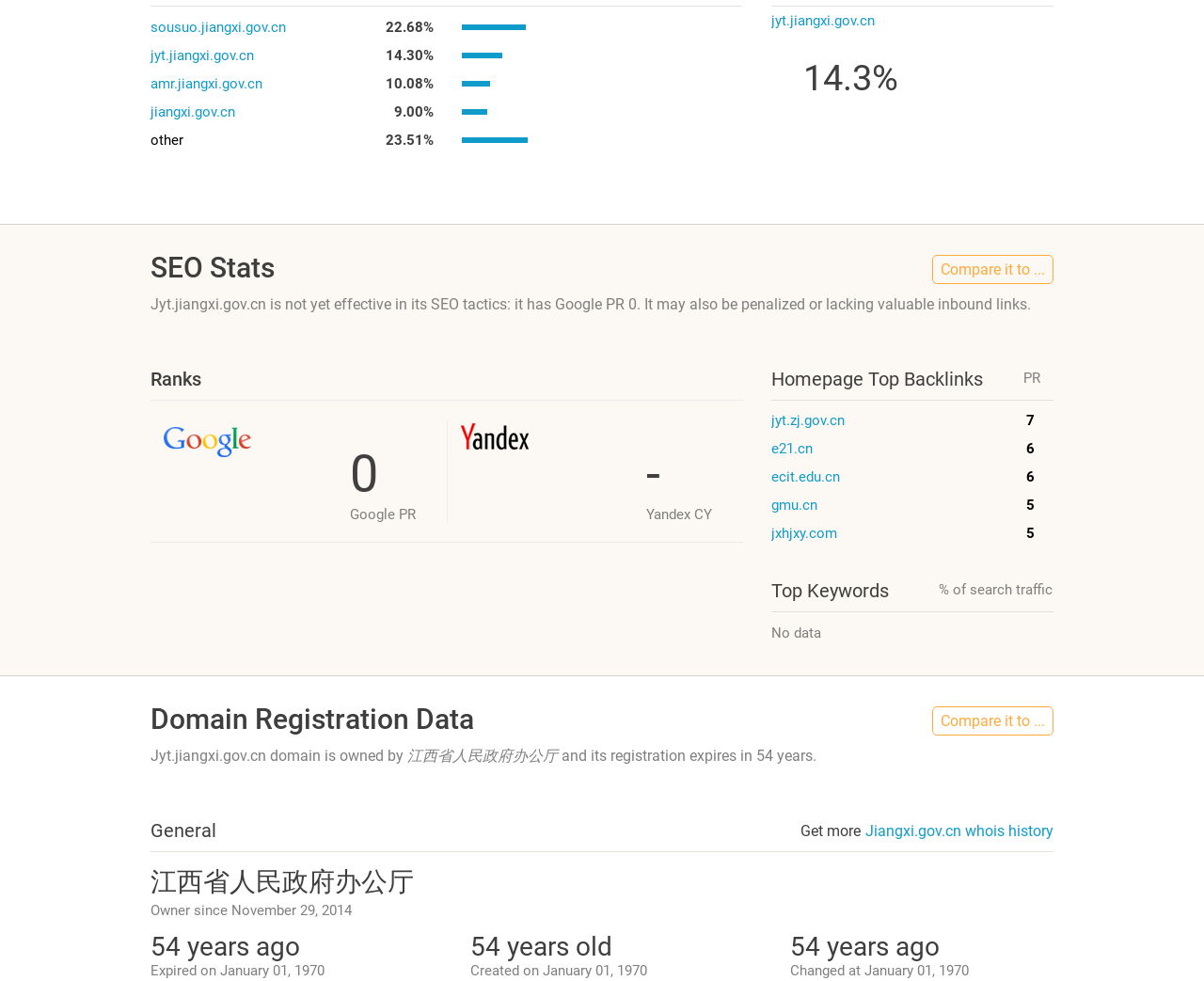Reply to the question with a single word or phrase:
What percentage of search traffic does jyt.jiangxi.gov.cn get?

No data